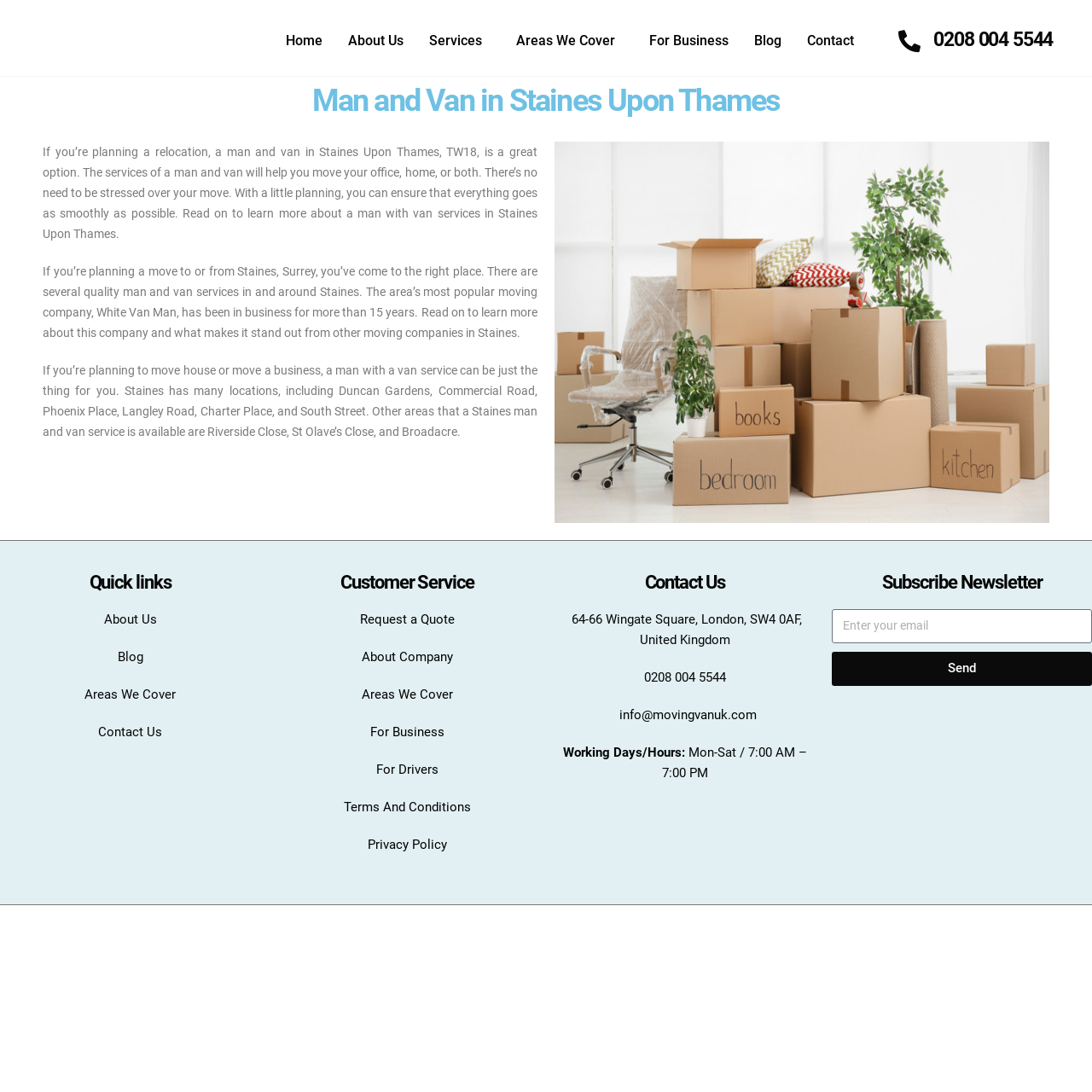Can you give a comprehensive explanation to the question given the content of the image?
What is the purpose of the man and van service?

I inferred the purpose of the man and van service by reading the StaticText elements that mention 'relocation', 'move your office, home, or both', and 'help you move house or move a business'. This suggests that the service is intended to assist with relocation and moving.